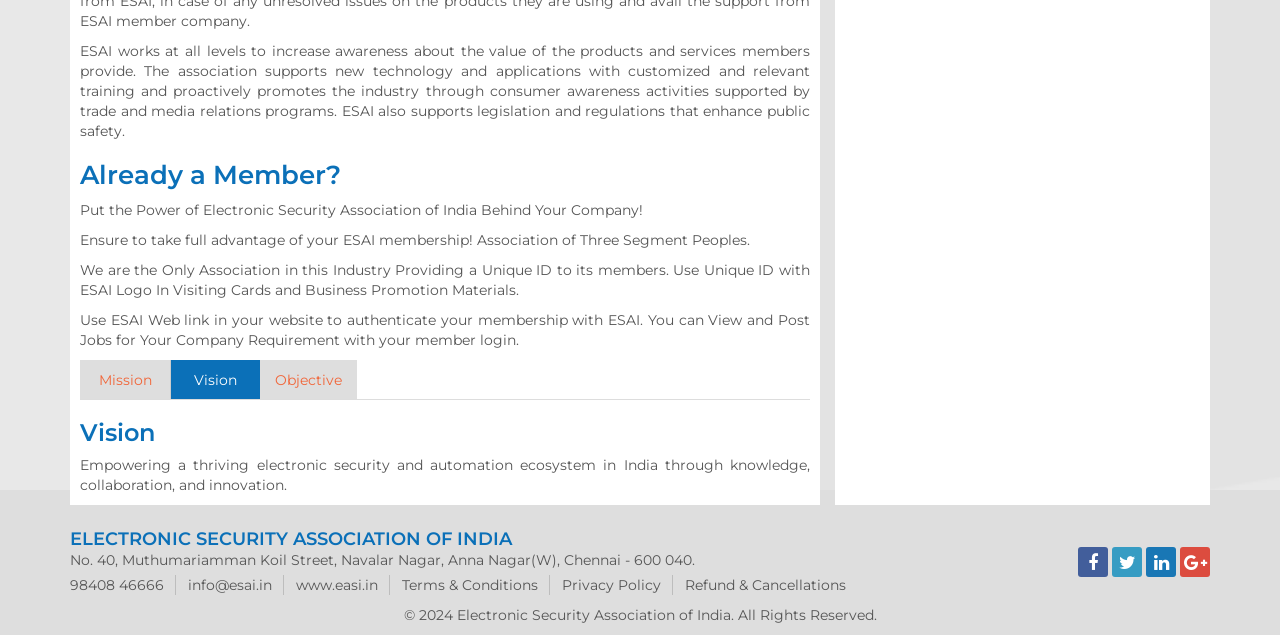Locate the coordinates of the bounding box for the clickable region that fulfills this instruction: "Explore the Hummingbirds page".

None